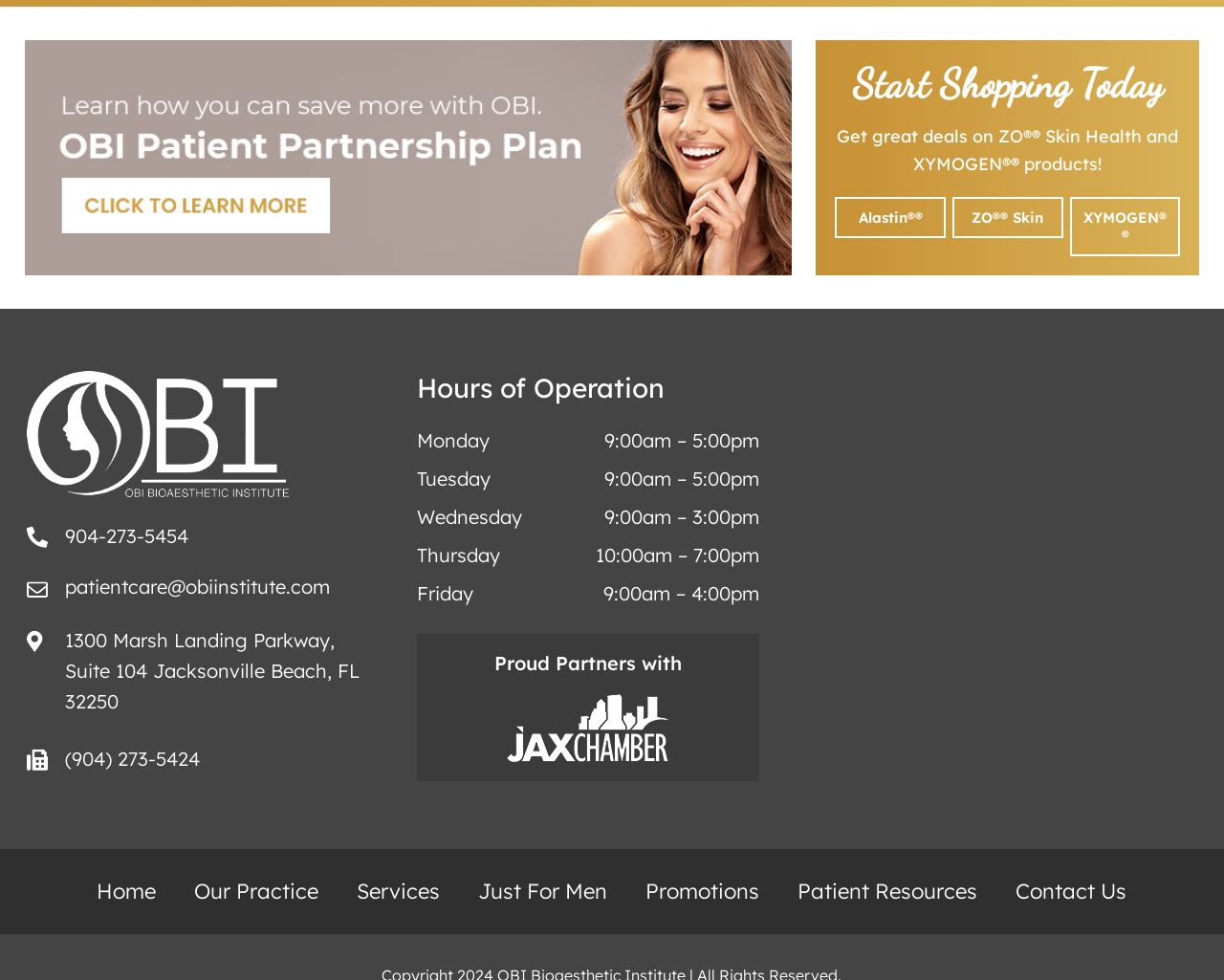Please reply with a single word or brief phrase to the question: 
What is the name of the skin health product promoted on the webpage?

ZO Skin Health